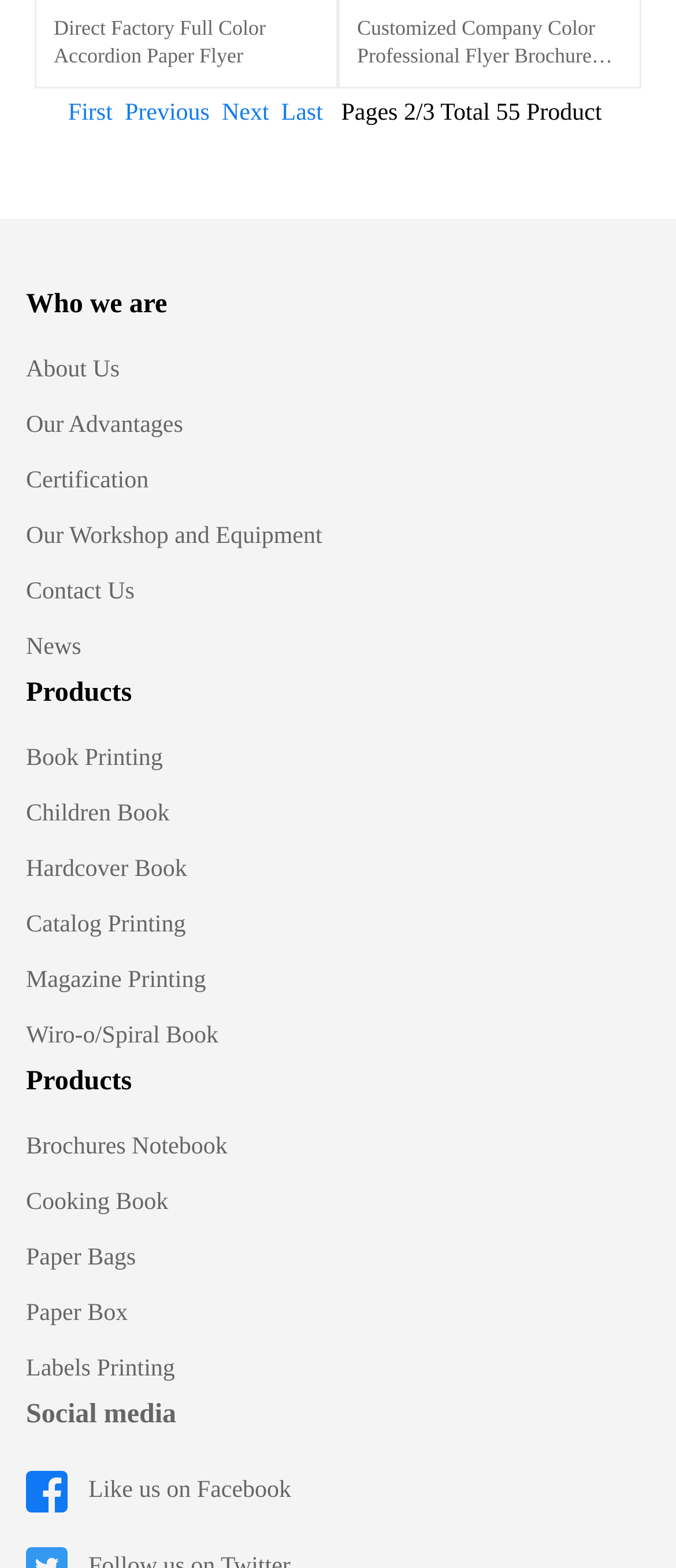Locate the bounding box of the UI element described by: "Hardcover Book" in the given webpage screenshot.

[0.038, 0.545, 0.277, 0.567]